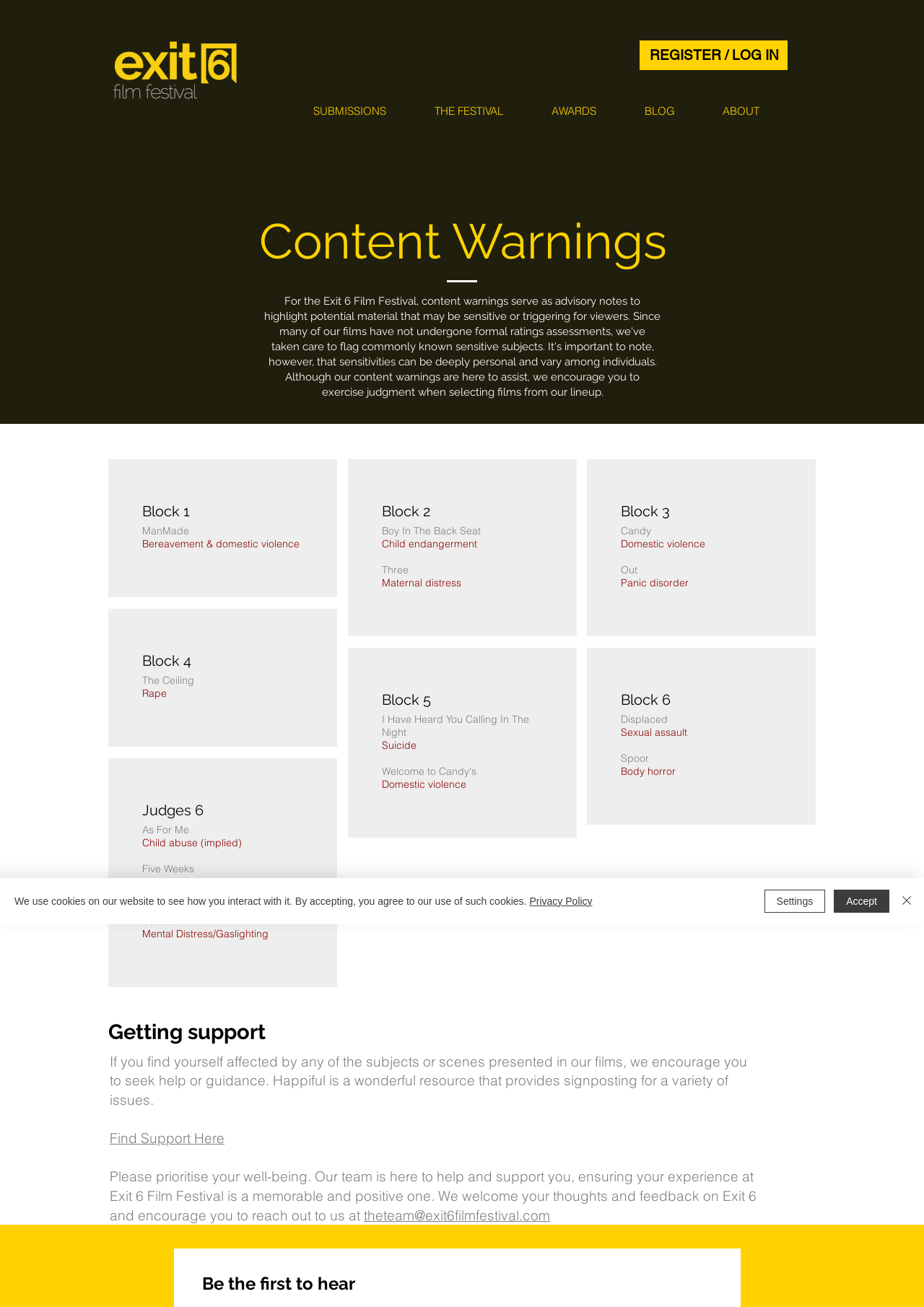Please find the bounding box coordinates of the section that needs to be clicked to achieve this instruction: "Read 'Getting support' information".

[0.117, 0.779, 0.469, 0.801]